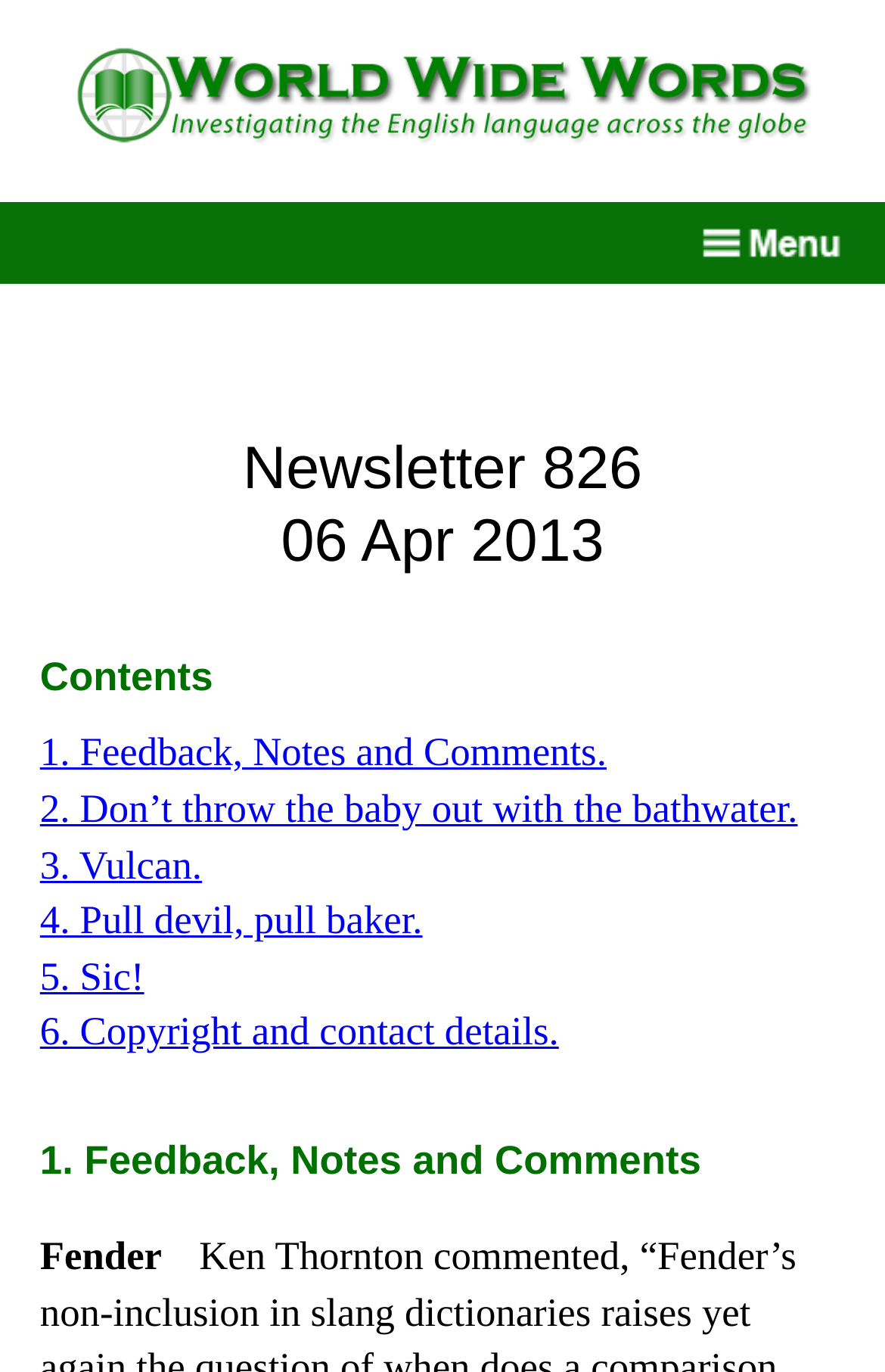Given the element description "5. Sic!" in the screenshot, predict the bounding box coordinates of that UI element.

[0.045, 0.695, 0.163, 0.728]